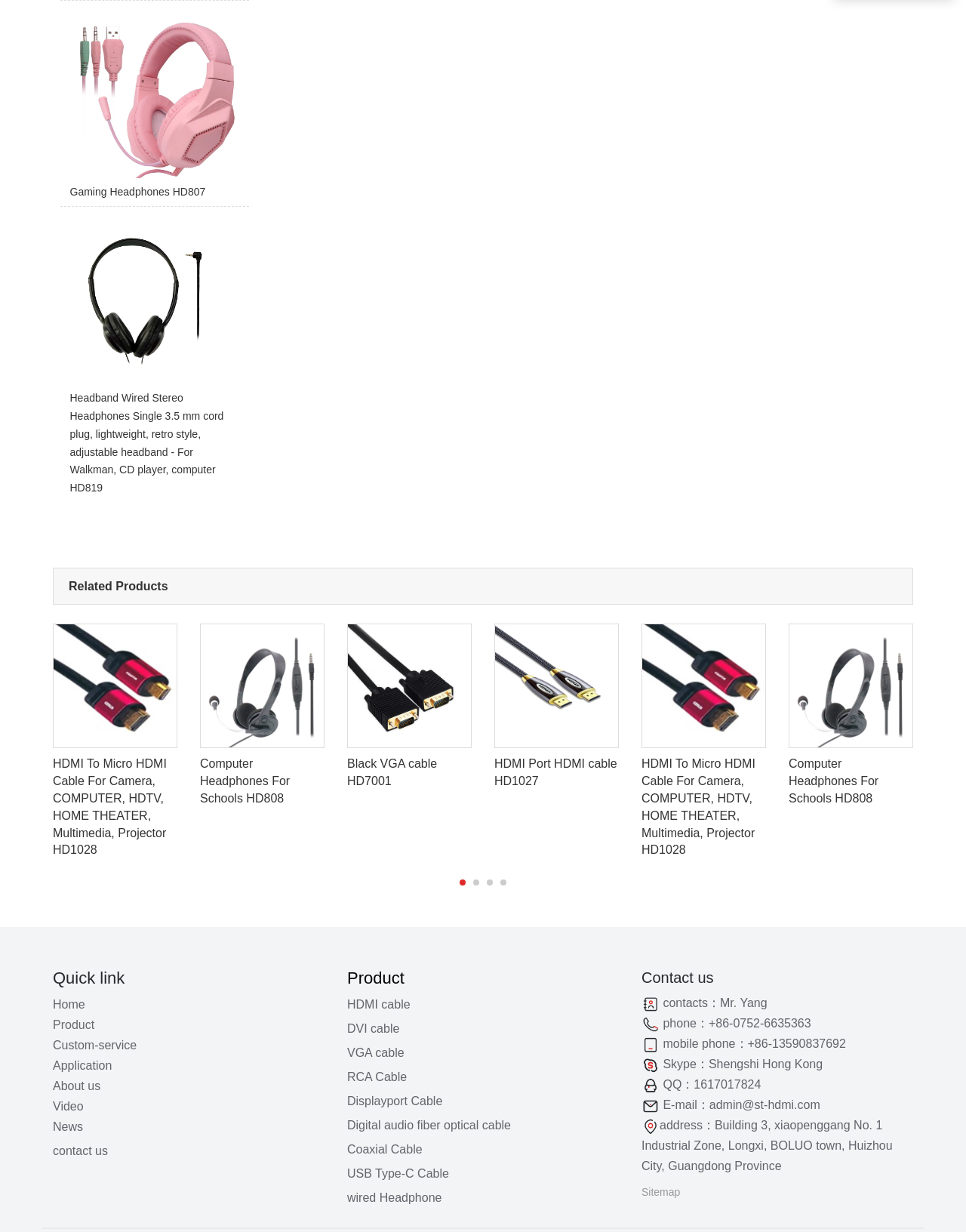Please indicate the bounding box coordinates for the clickable area to complete the following task: "Explore HDMI To Micro HDMI Cable For Camera". The coordinates should be specified as four float numbers between 0 and 1, i.e., [left, top, right, bottom].

[0.055, 0.506, 0.184, 0.704]